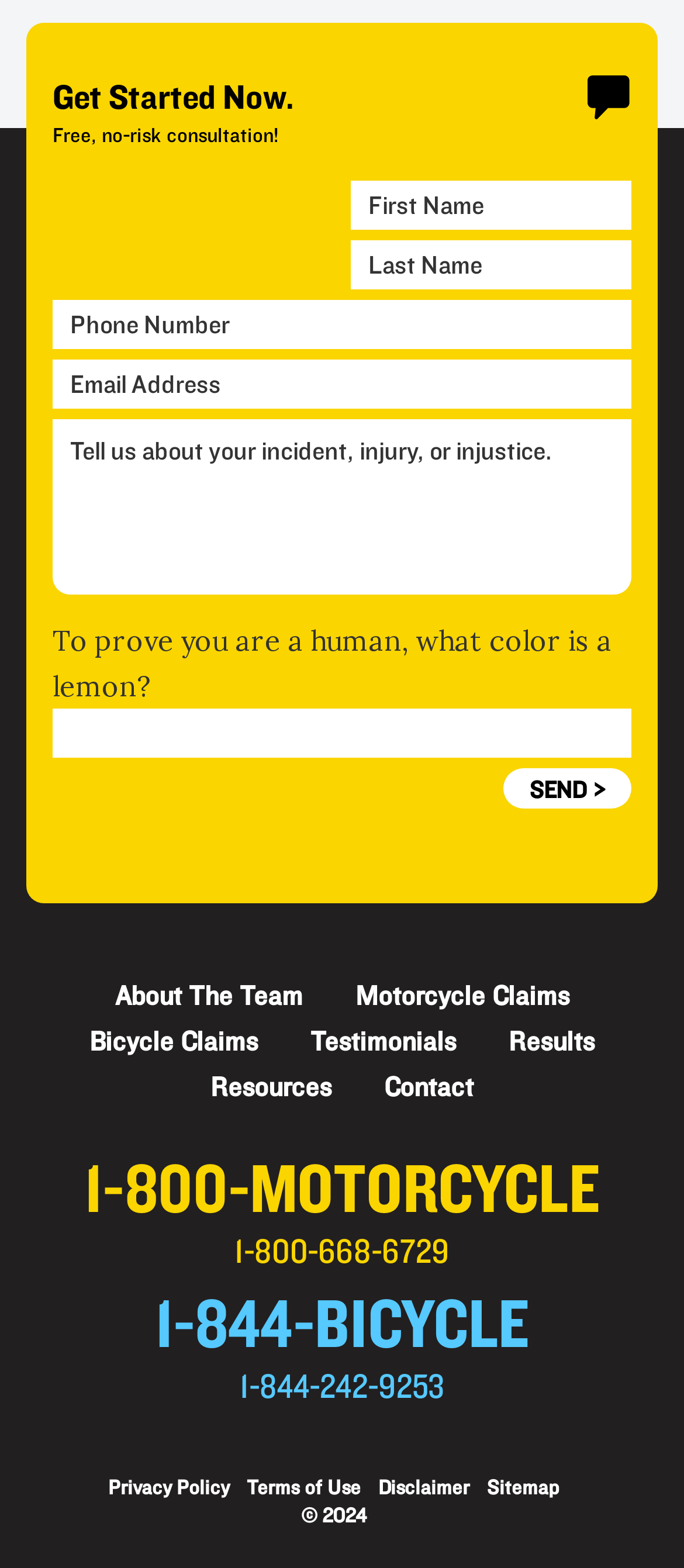What is the color being asked about in the human verification question?
Answer the question in a detailed and comprehensive manner.

The human verification question on the contact form asks 'To prove you are a human, what color is a lemon?', indicating that the correct answer is the color of a lemon.